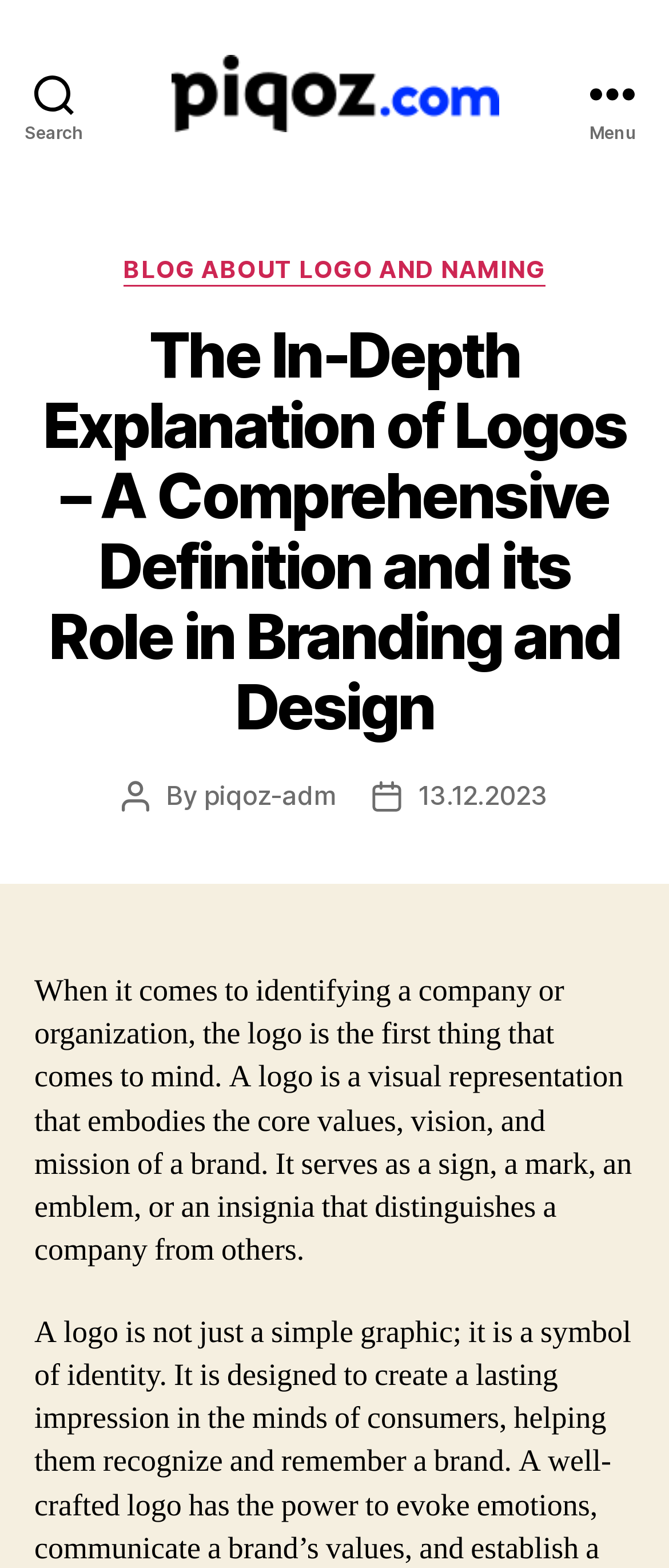What is the name of the logo design tool?
Please answer using one word or phrase, based on the screenshot.

Logo Design & Name Generator